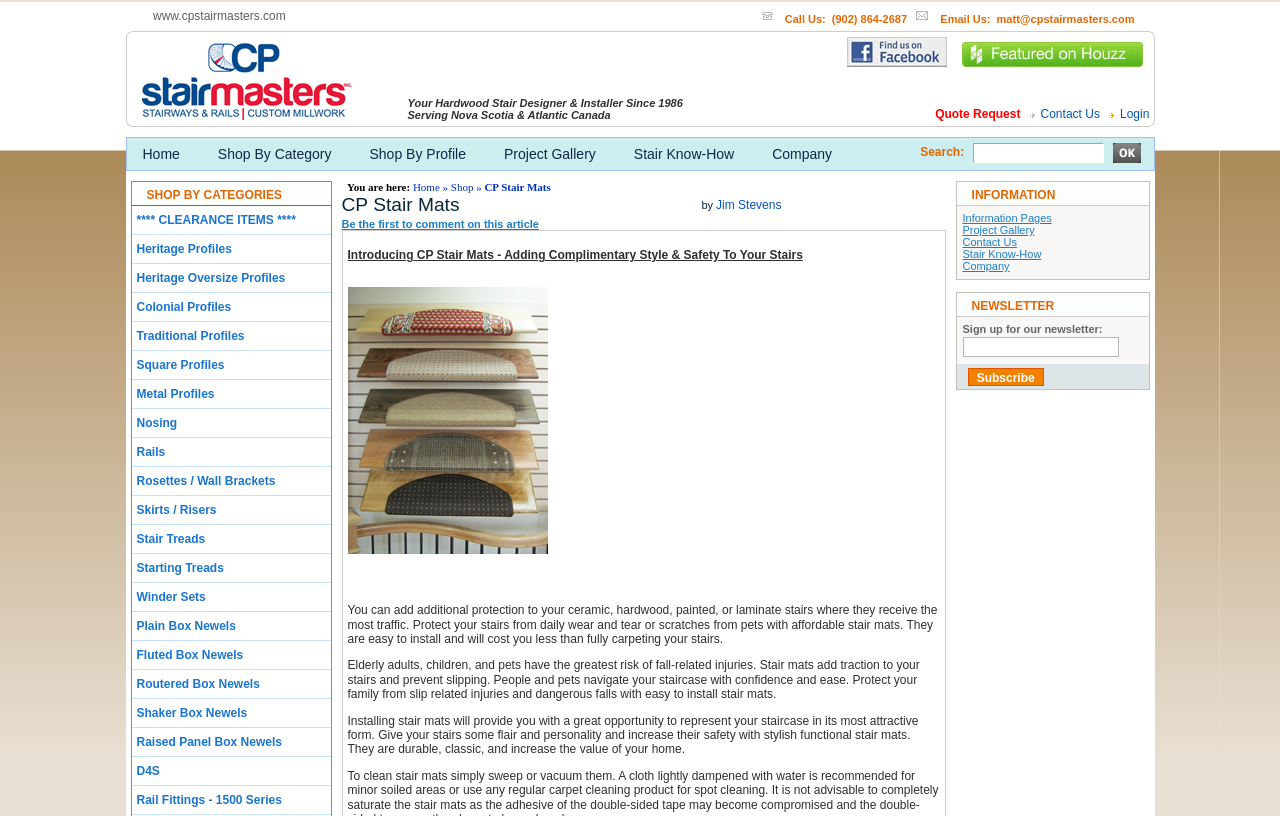What categories can users shop by?
Please provide a single word or phrase as your answer based on the image.

Categories such as Nosing, Rails, Rosettes/Wall Brackets, etc.